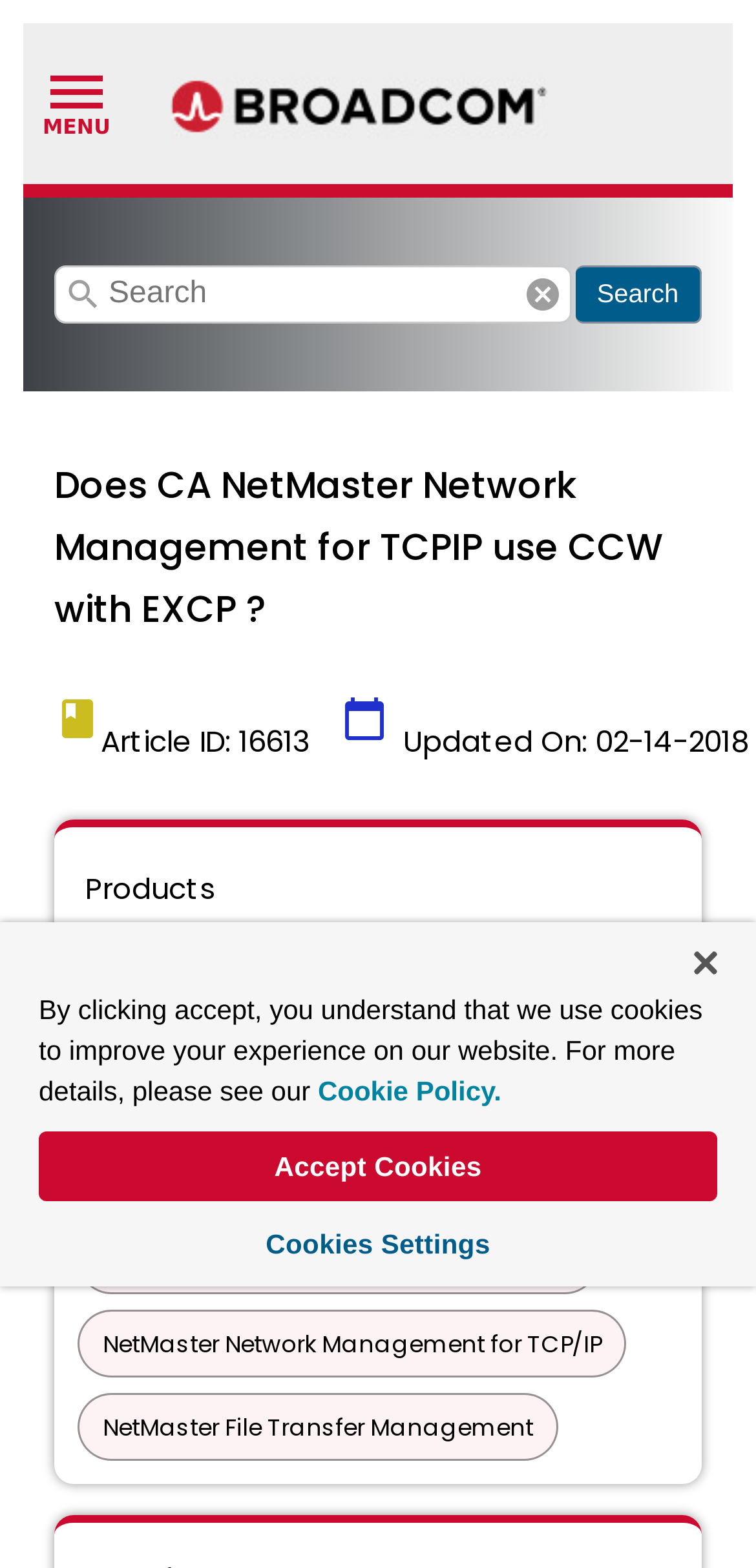Find and specify the bounding box coordinates that correspond to the clickable region for the instruction: "Click the Search button".

[0.762, 0.169, 0.928, 0.206]